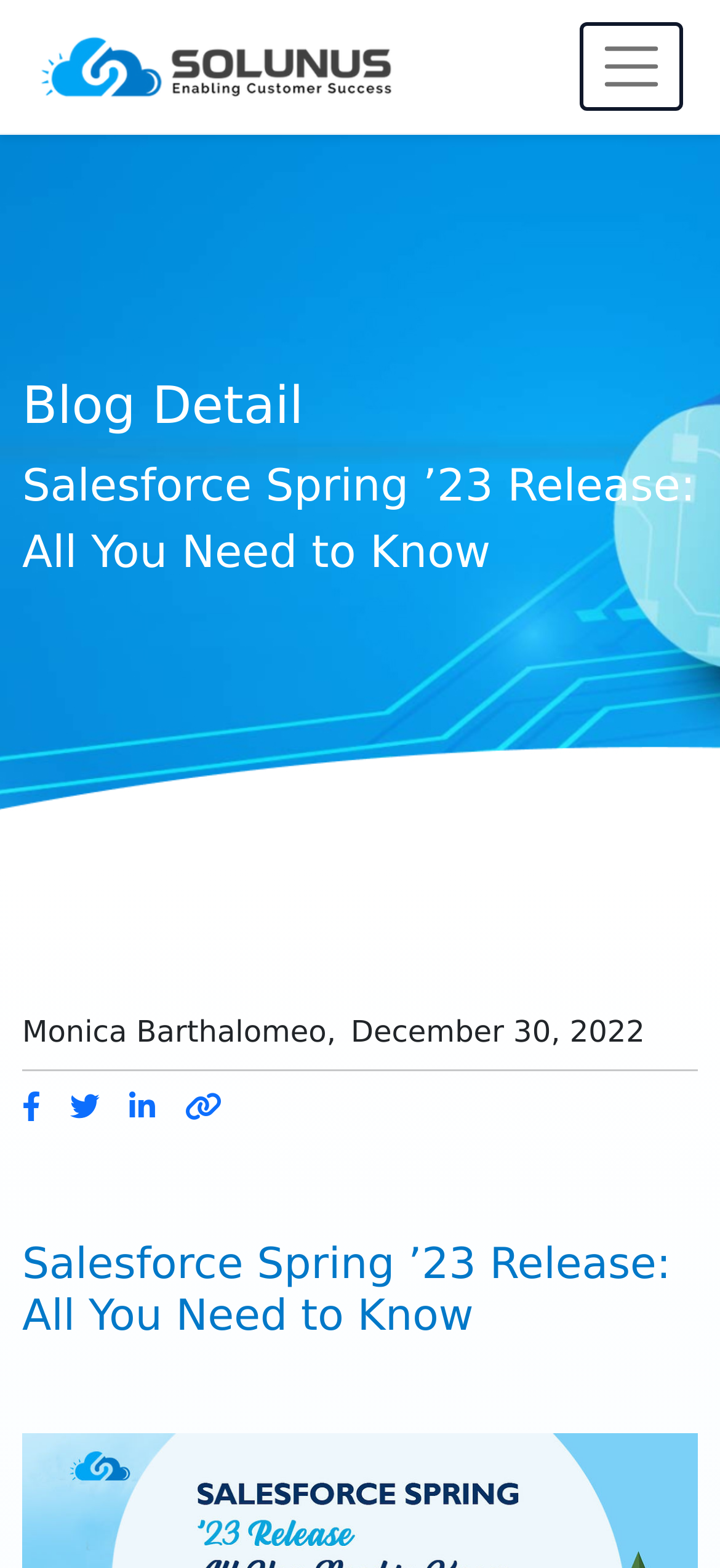Answer the following inquiry with a single word or phrase:
When was the blog post published?

December 30, 2022